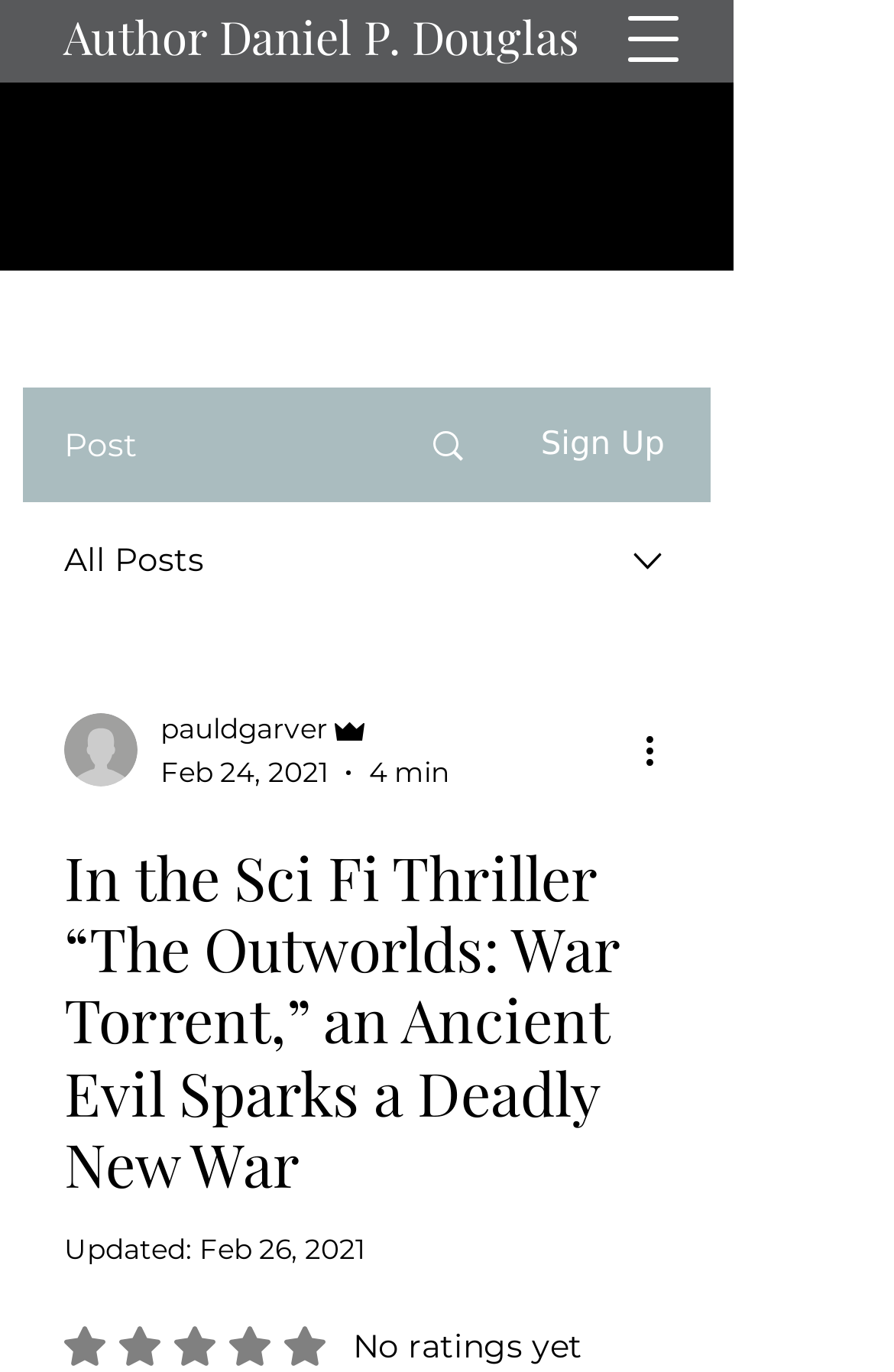How many ratings does the article have?
Using the image, elaborate on the answer with as much detail as possible.

The button at the bottom of the page says 'Rated 0 out of 5 stars. No ratings yet', which implies that the article has not received any ratings yet.